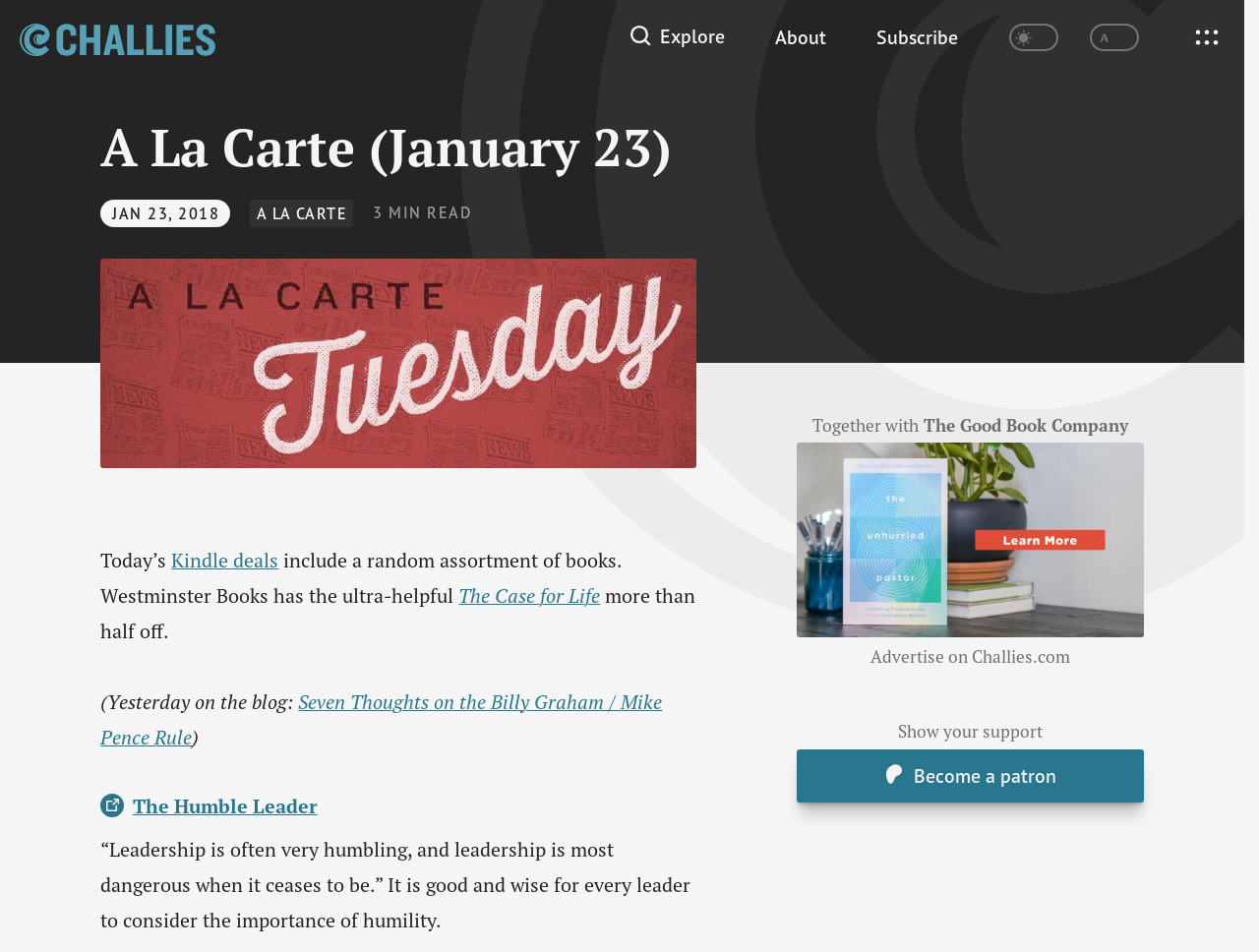Provide a thorough and detailed response to the question by examining the image: 
What is the name of the book mentioned?

I found the name of the book mentioned by looking at the link element inside the paragraph, which says 'The Case for Life'.